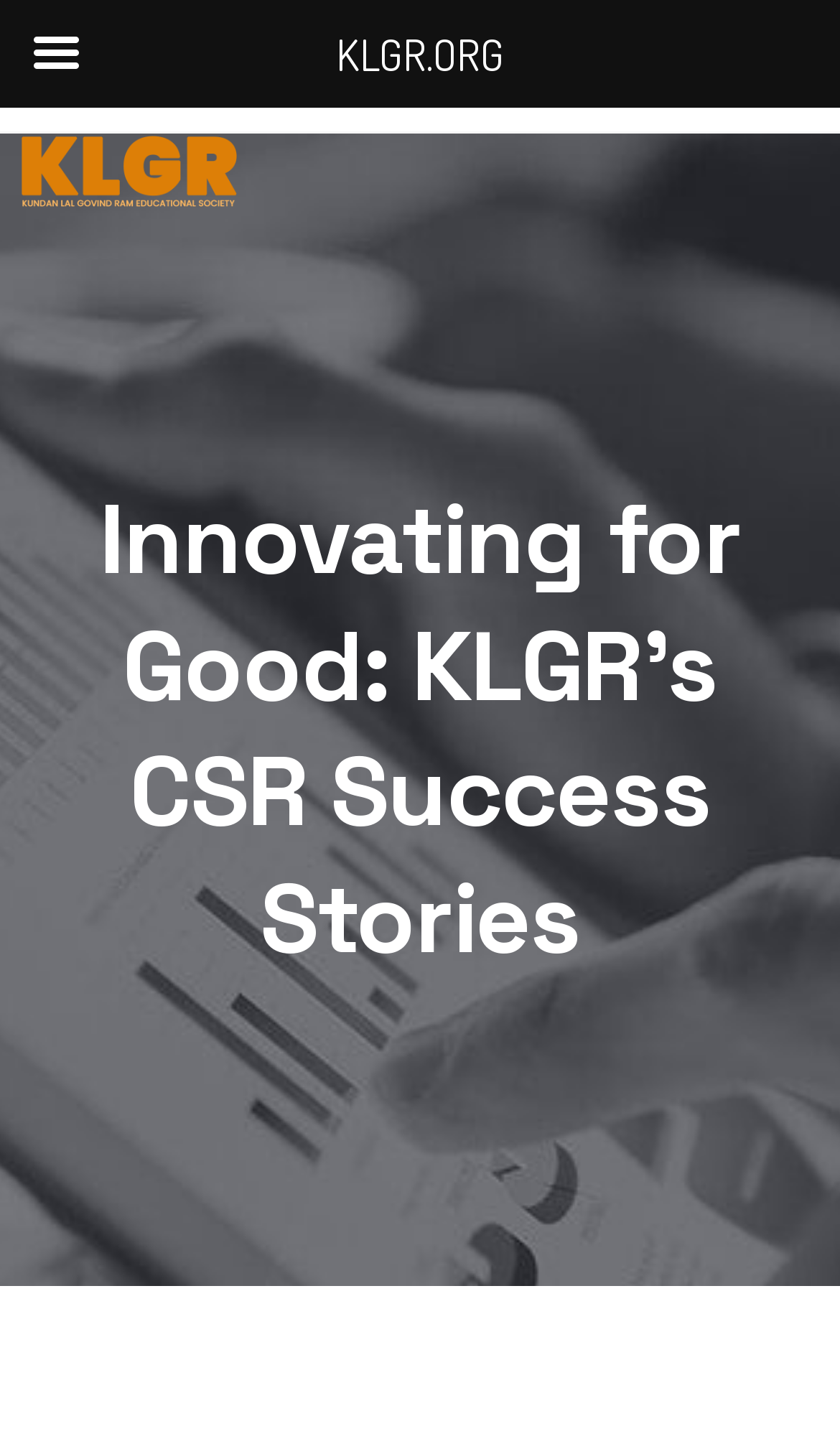Identify and extract the heading text of the webpage.

Innovating for Good: KLGR’s CSR Success Stories